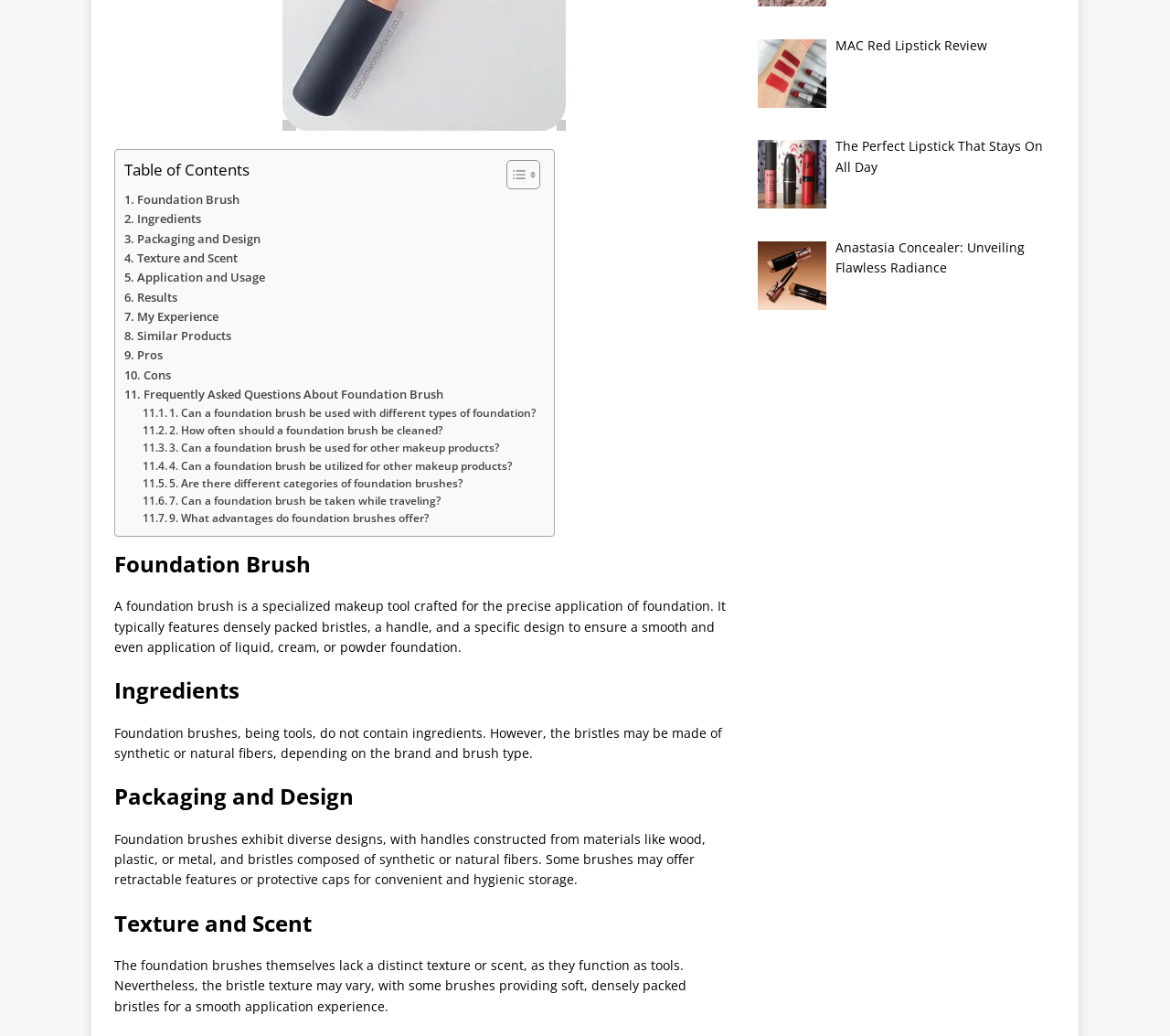Using the webpage screenshot, locate the HTML element that fits the following description and provide its bounding box: "Similar Products".

[0.106, 0.315, 0.197, 0.334]